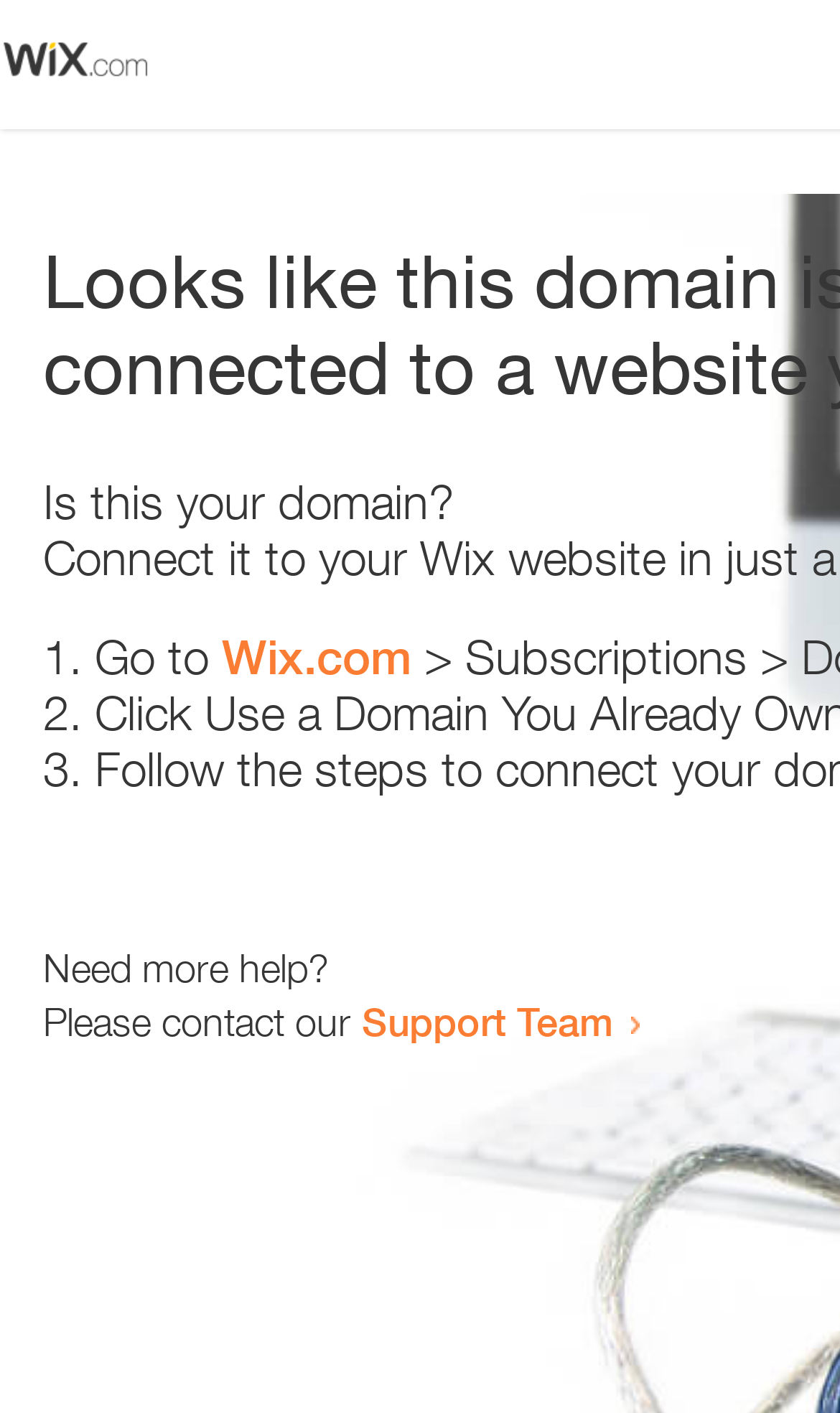Can you locate the main headline on this webpage and provide its text content?

Looks like this domain isn't
connected to a website yet